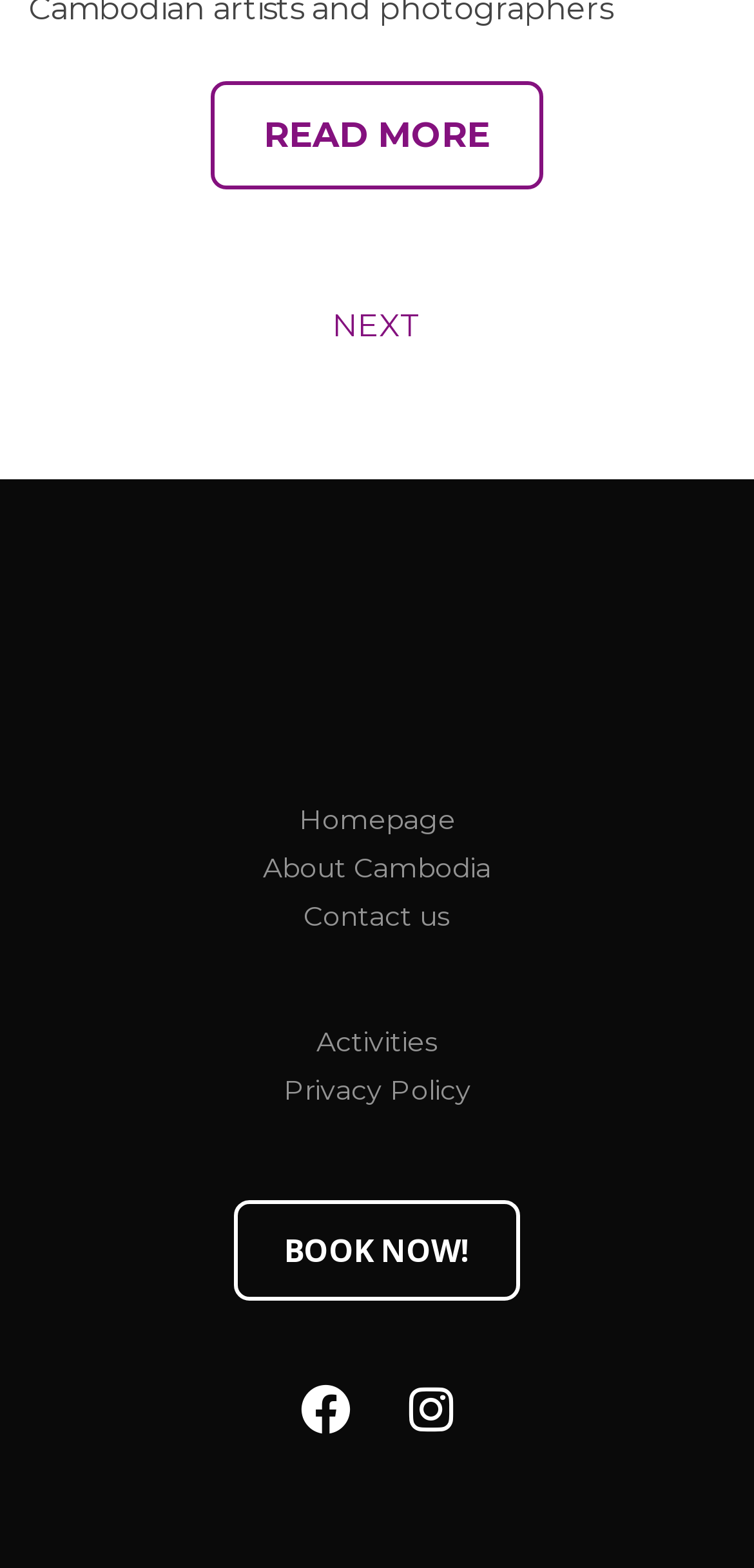Reply to the question with a single word or phrase:
What is the first menu item on the left?

Homepage